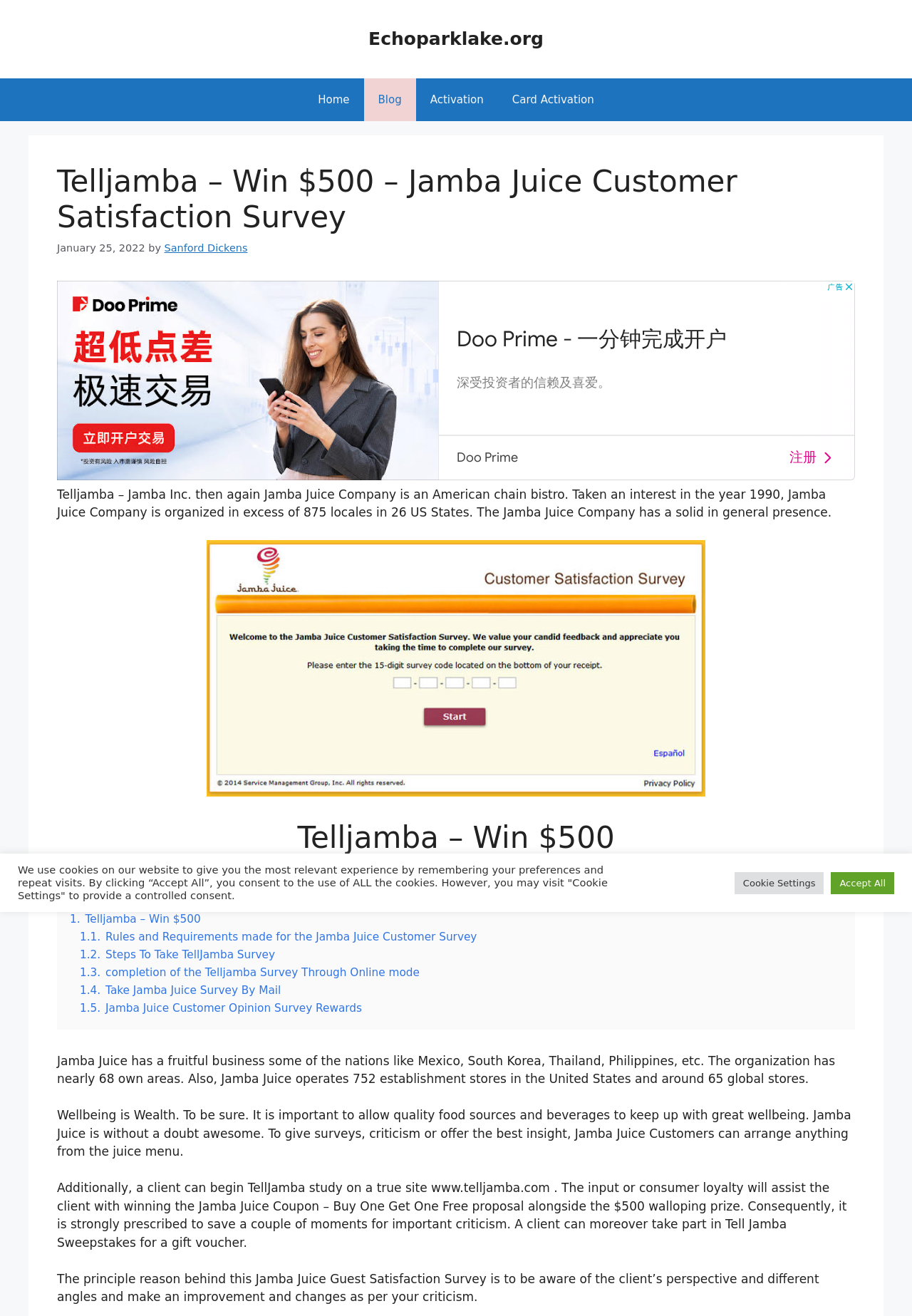Refer to the element description 1. Telljamba – Win $500 and identify the corresponding bounding box in the screenshot. Format the coordinates as (top-left x, top-left y, bottom-right x, bottom-right y) with values in the range of 0 to 1.

[0.077, 0.694, 0.22, 0.703]